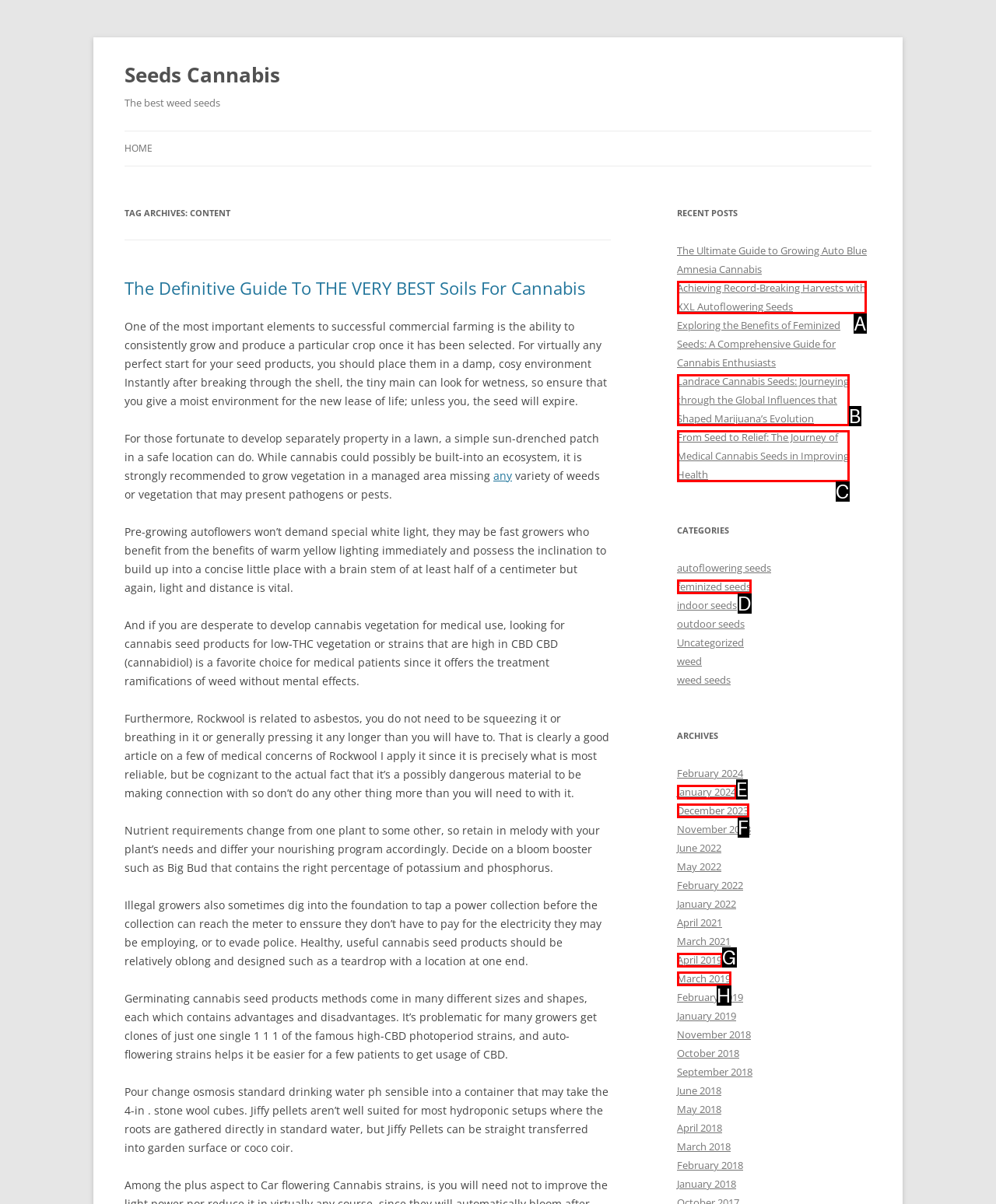Identify the UI element that corresponds to this description: January 2024
Respond with the letter of the correct option.

E